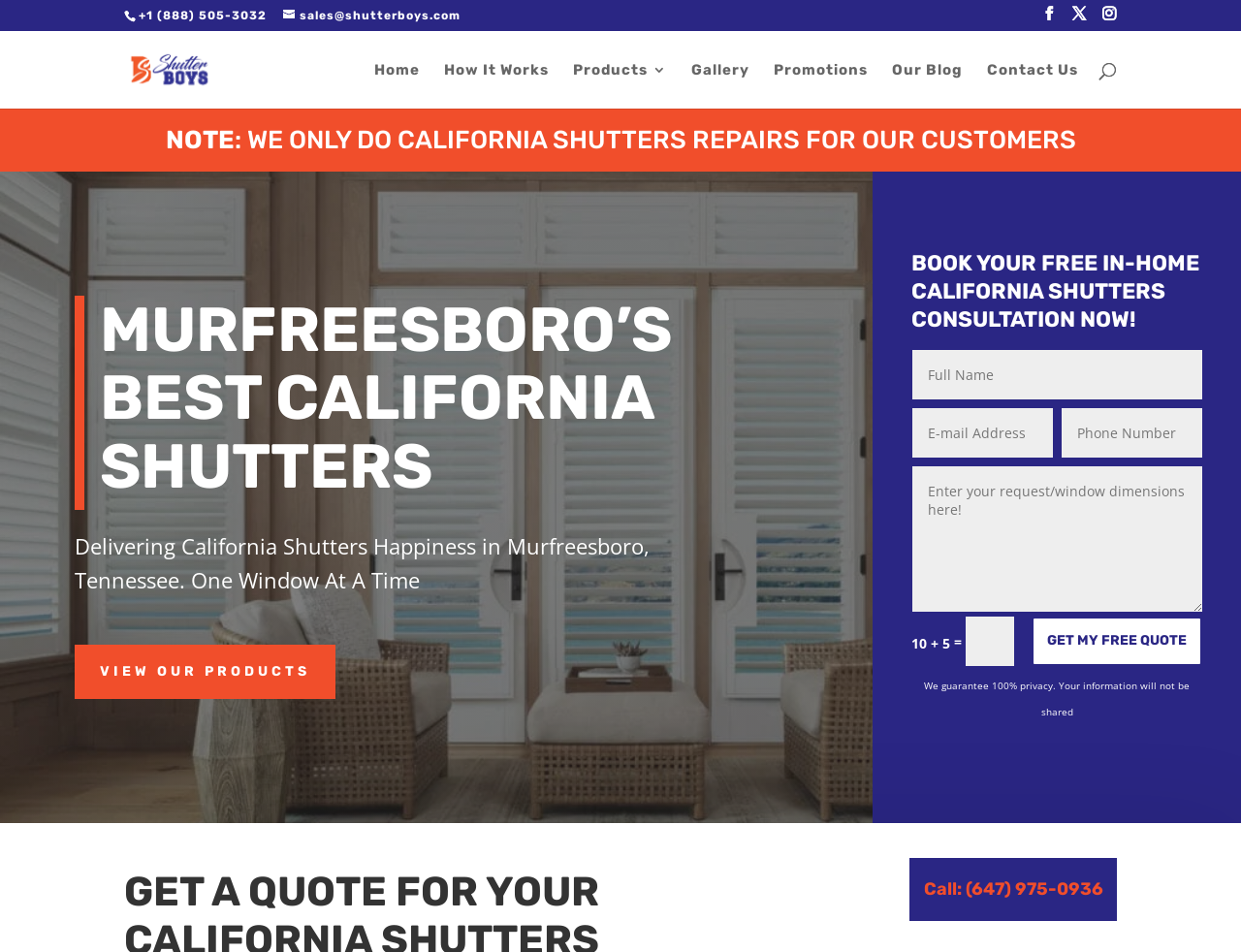Please extract the title of the webpage.

MURFREESBORO’S BEST CALIFORNIA SHUTTERS